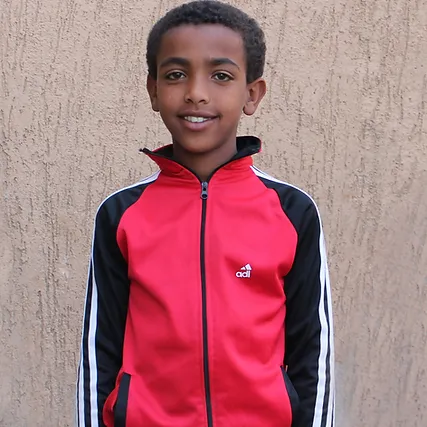What is Annuar's favorite subject?
Can you provide a detailed and comprehensive answer to the question?

According to the caption, Annuar expresses a keen interest in mathematics, which implies that it is his favorite subject.